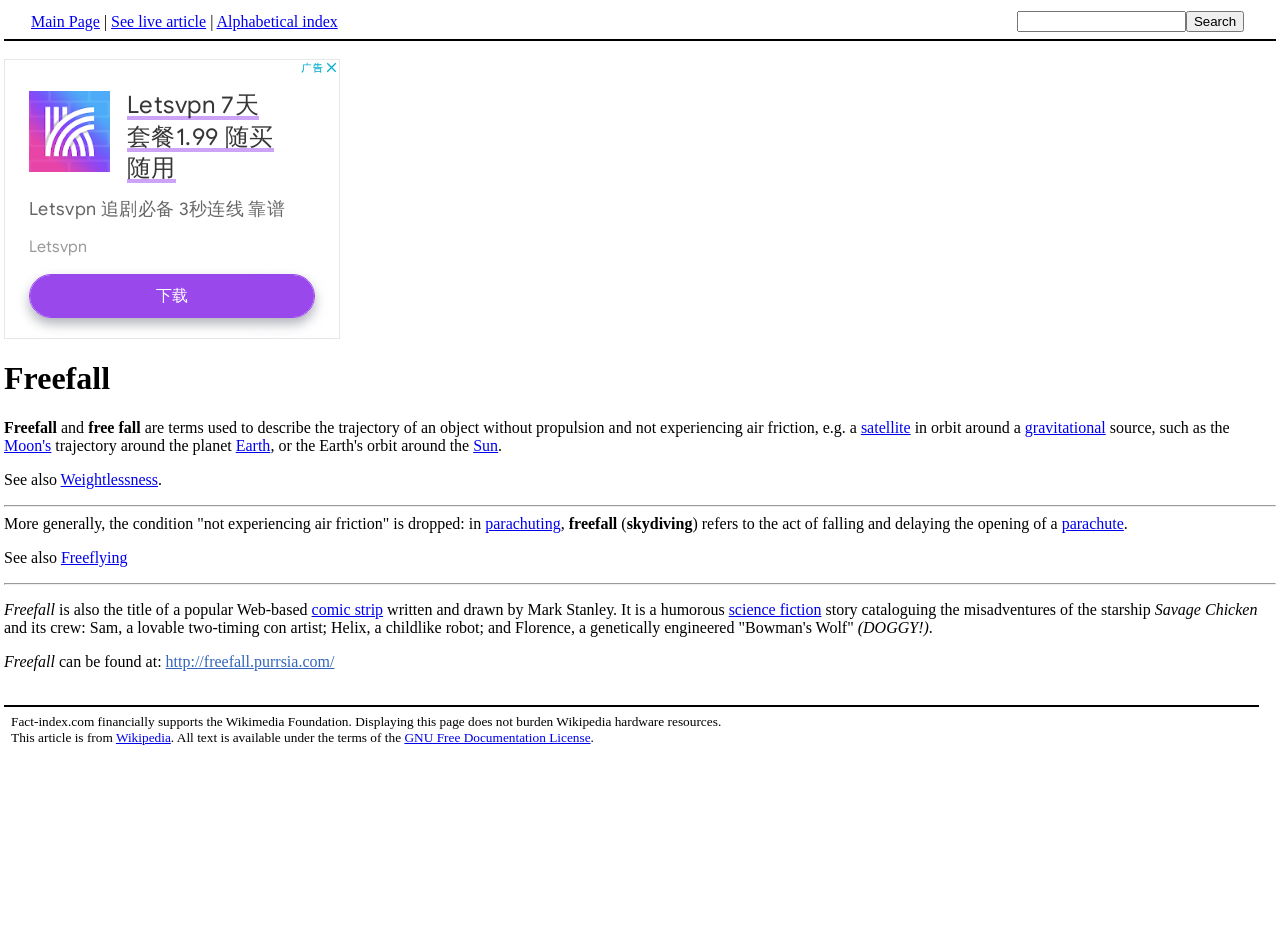Please indicate the bounding box coordinates for the clickable area to complete the following task: "Search for something". The coordinates should be specified as four float numbers between 0 and 1, i.e., [left, top, right, bottom].

[0.794, 0.012, 0.926, 0.034]